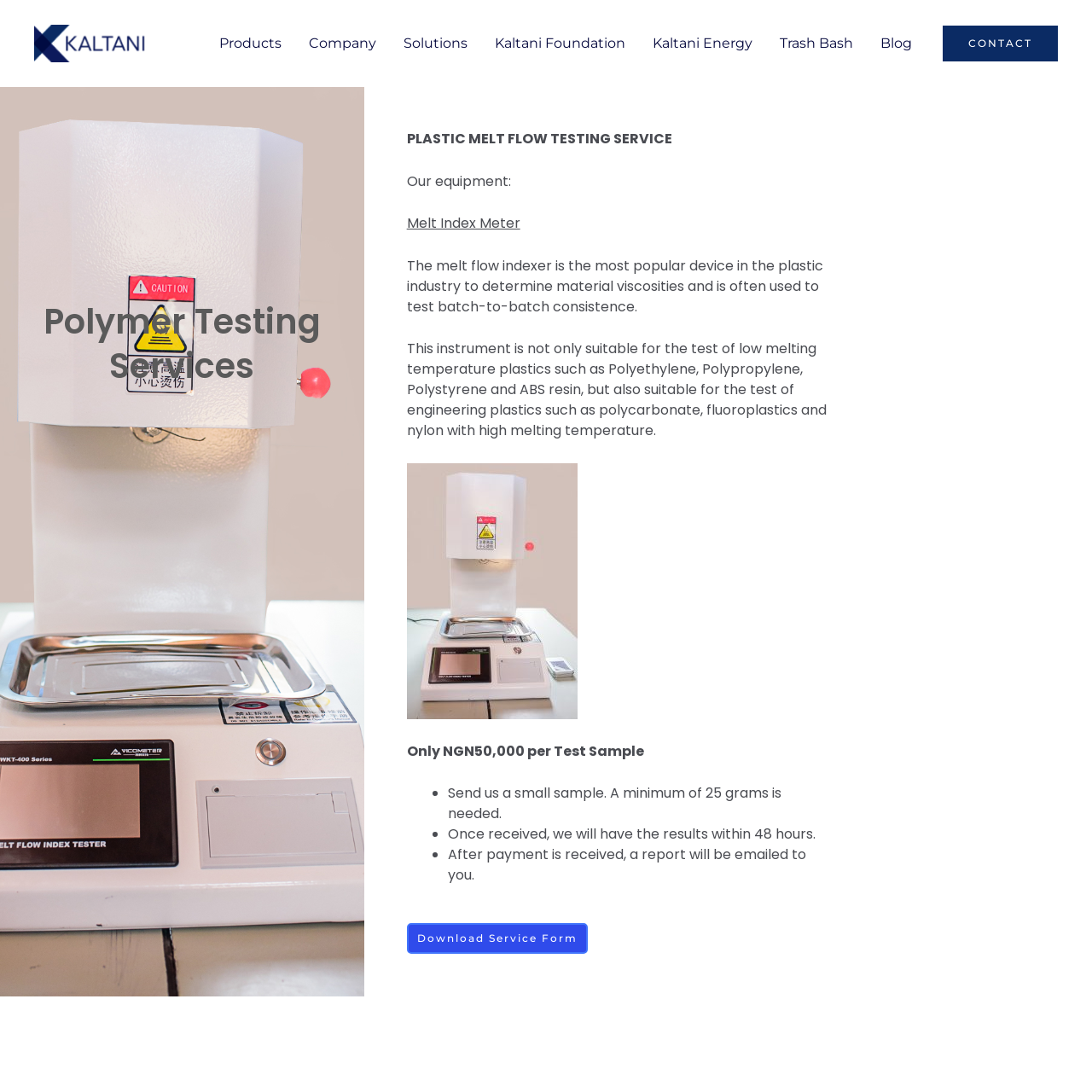What is the purpose of the Melt Index Meter?
Look at the image and respond with a one-word or short-phrase answer.

To determine material viscosities